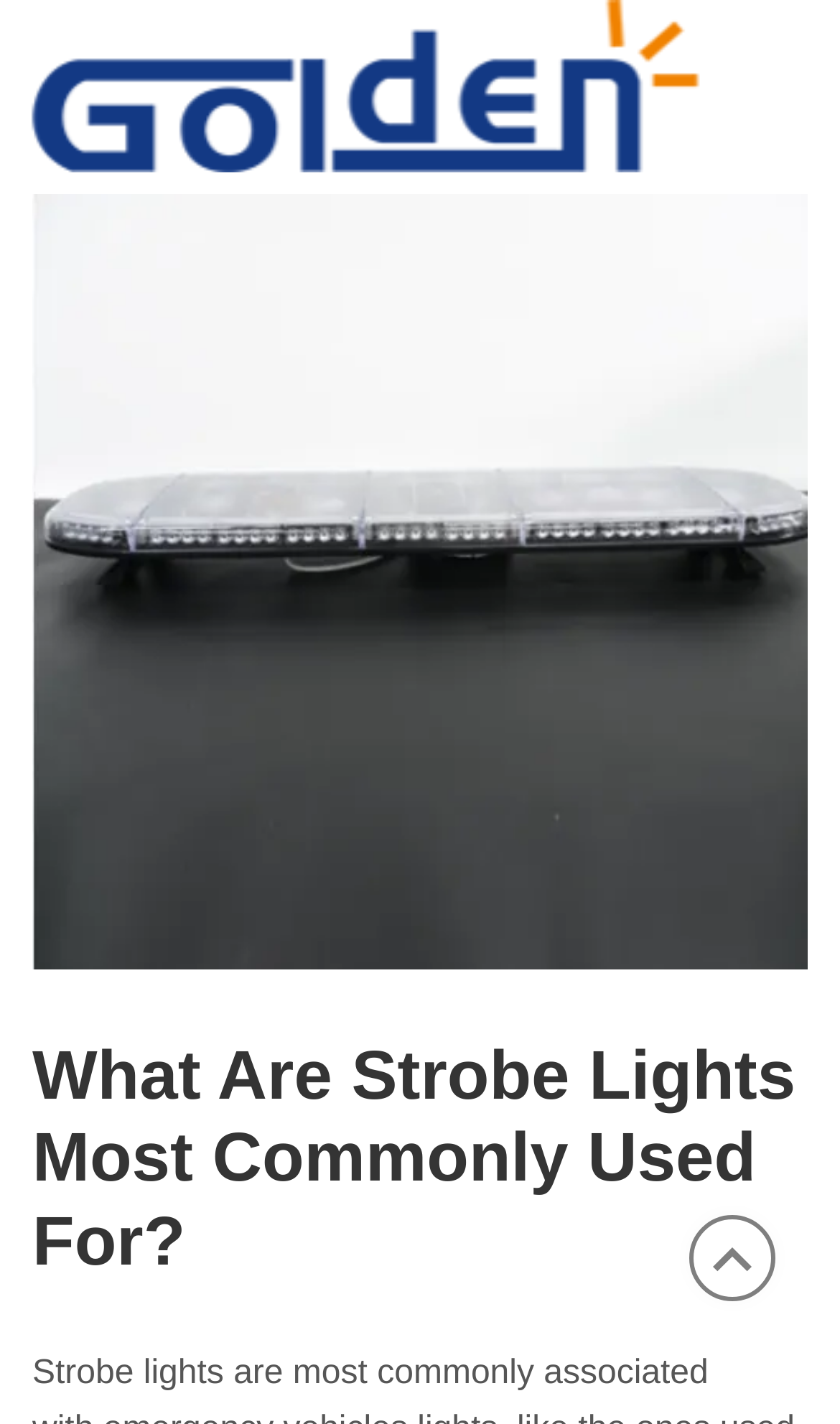Based on the element description title="Back To Home", identify the bounding box of the UI element in the given webpage screenshot. The coordinates should be in the format (top-left x, top-left y, bottom-right x, bottom-right y) and must be between 0 and 1.

[0.038, 0.047, 0.83, 0.073]